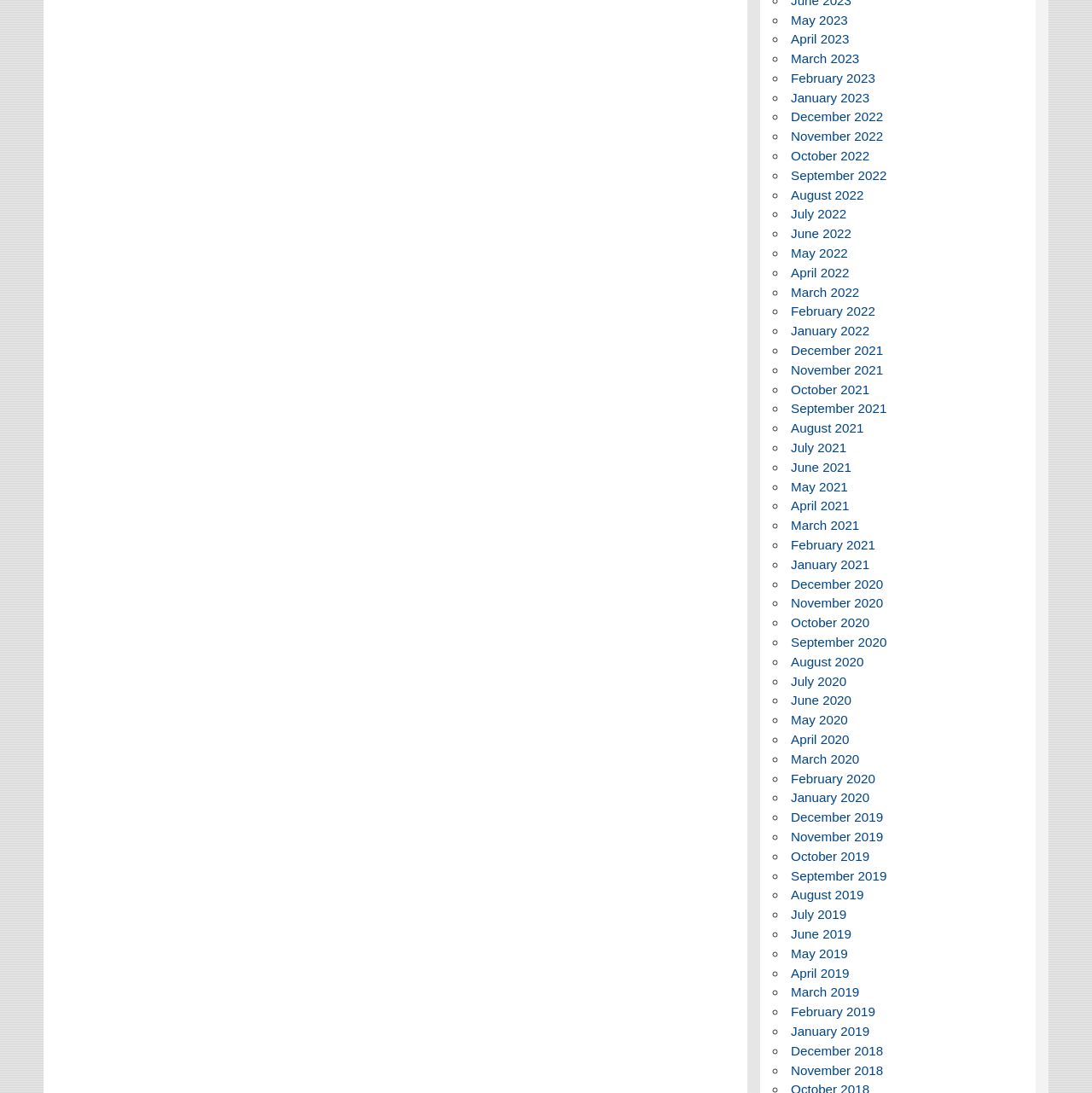What is the pattern of the list?
Using the visual information, respond with a single word or phrase.

Monthly archives